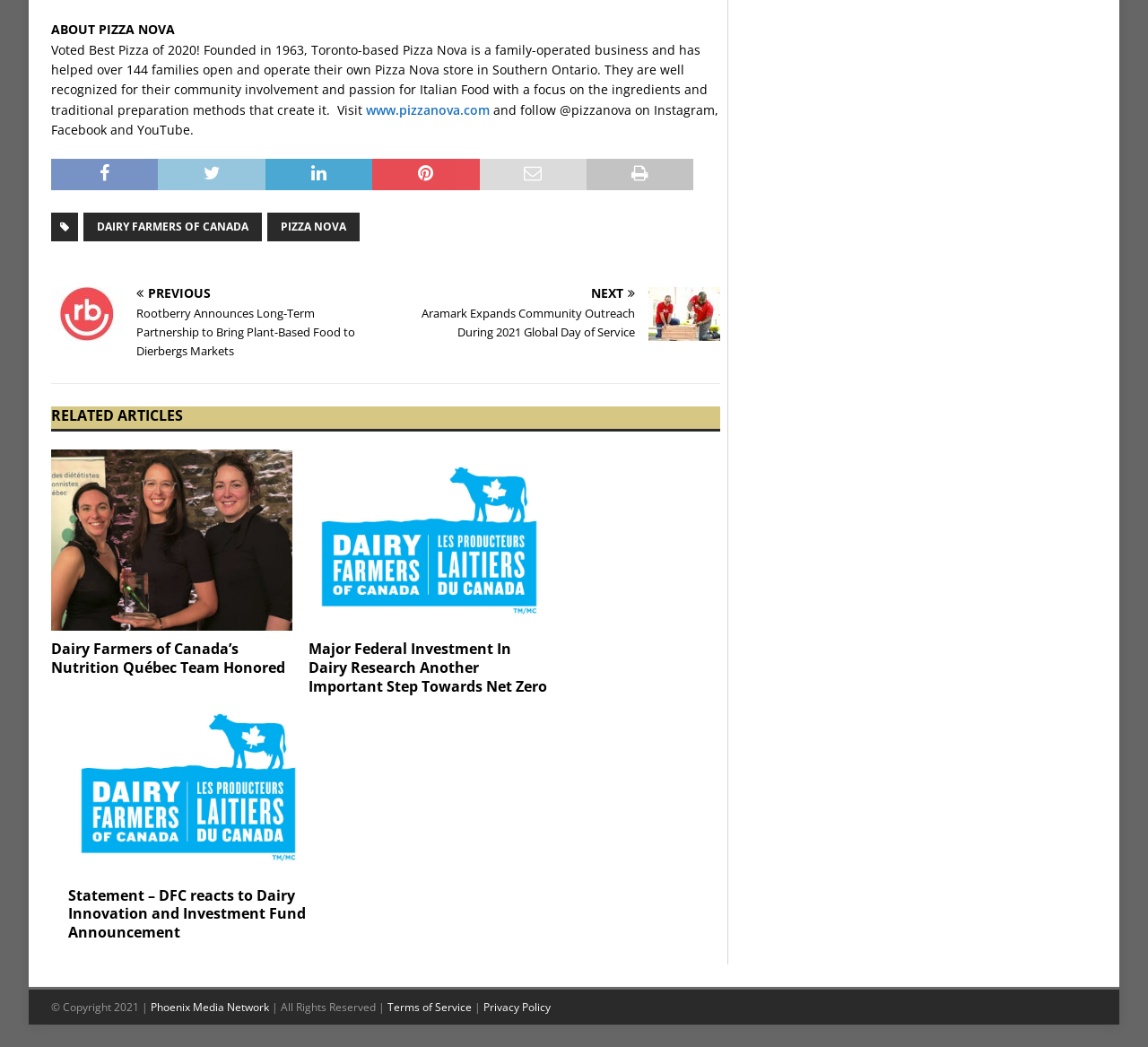What is the copyright year of the webpage?
Using the information presented in the image, please offer a detailed response to the question.

The copyright year is mentioned in the static text '© Copyright 2021 |' at the bottom of the webpage.